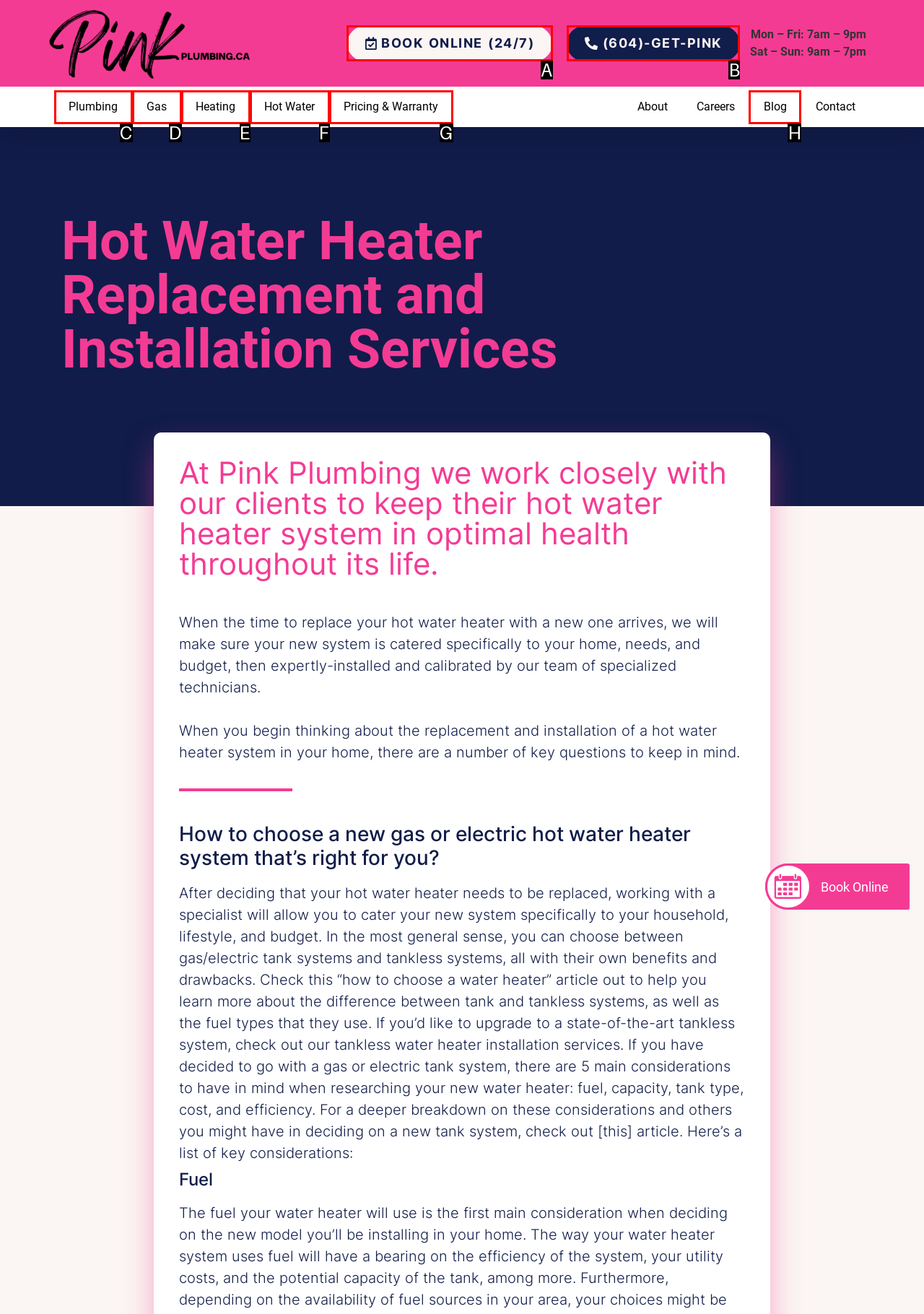Based on the element described as: (604)-GET-PINK
Find and respond with the letter of the correct UI element.

B